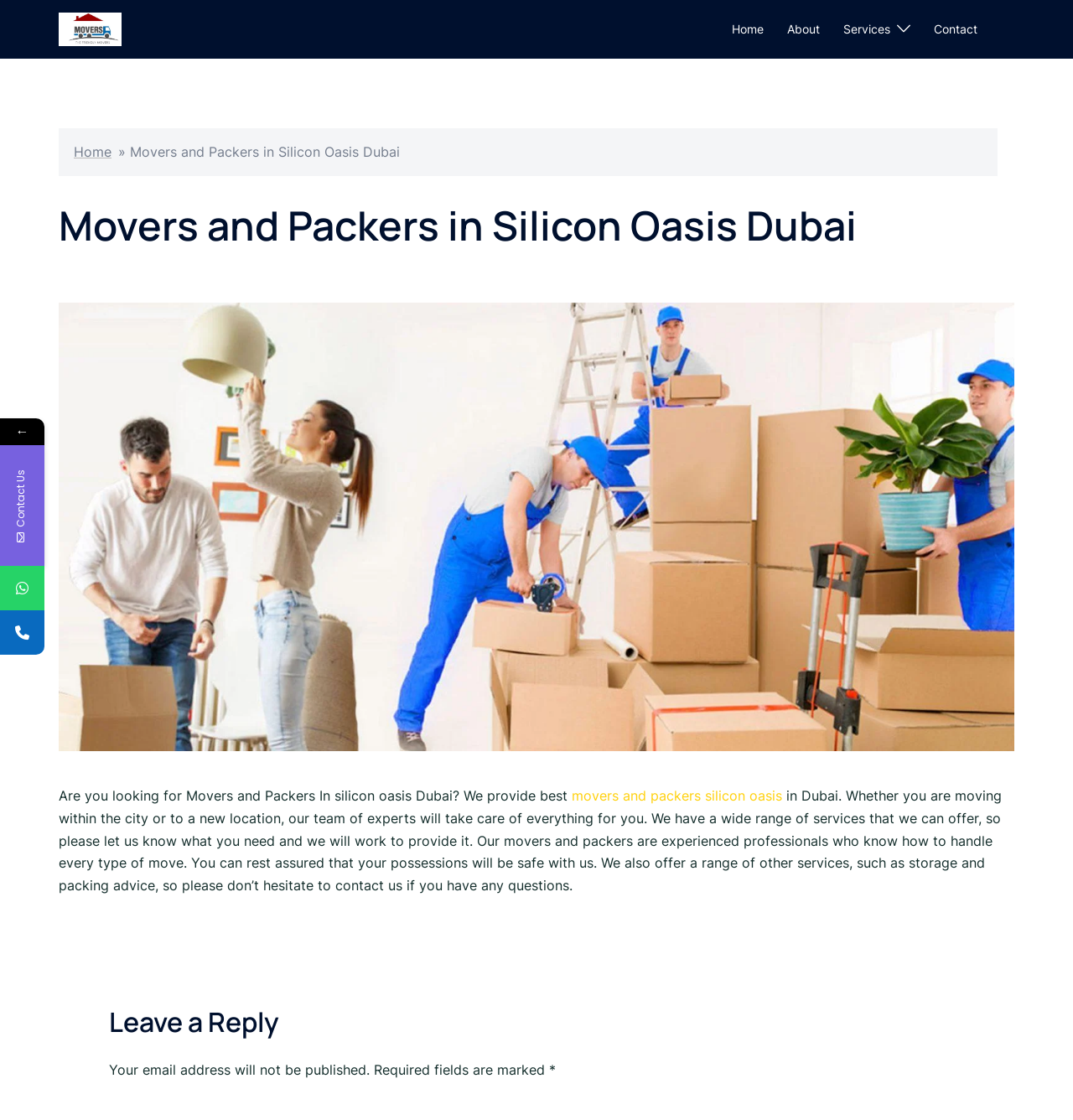Based on the element description: "About", identify the bounding box coordinates for this UI element. The coordinates must be four float numbers between 0 and 1, listed as [left, top, right, bottom].

[0.734, 0.017, 0.764, 0.035]